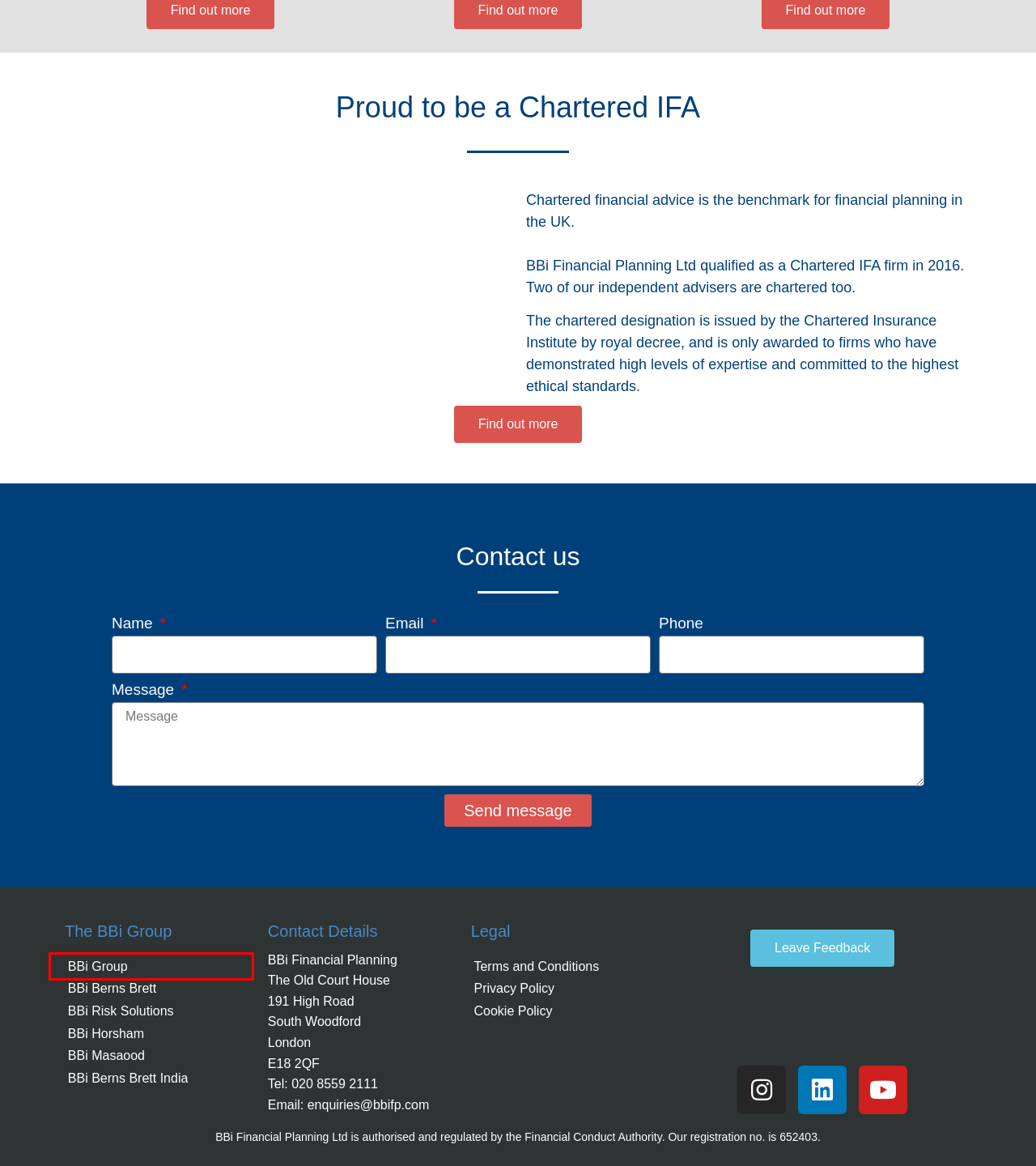You are given a screenshot depicting a webpage with a red bounding box around a UI element. Select the description that best corresponds to the new webpage after clicking the selected element. Here are the choices:
A. Terms and Conditions > BBiFP | Chartered & Independent
B. Insurance Brokers, Risk Managers, Financial Advisers | BBi Berns Brett
C. BBi Horsham - Commercial & Personal Insurance Brokers in Horsham | BBi Horsham
D. Cookie Policy > BBiFP | Chartered & Independent
E. BBI Berns Brett
F. Home | BBi Berns Brett India Insurance
G. BBi Financial Planning Privacy Policy
H. BBi Financial Planning | Client Feedback

E